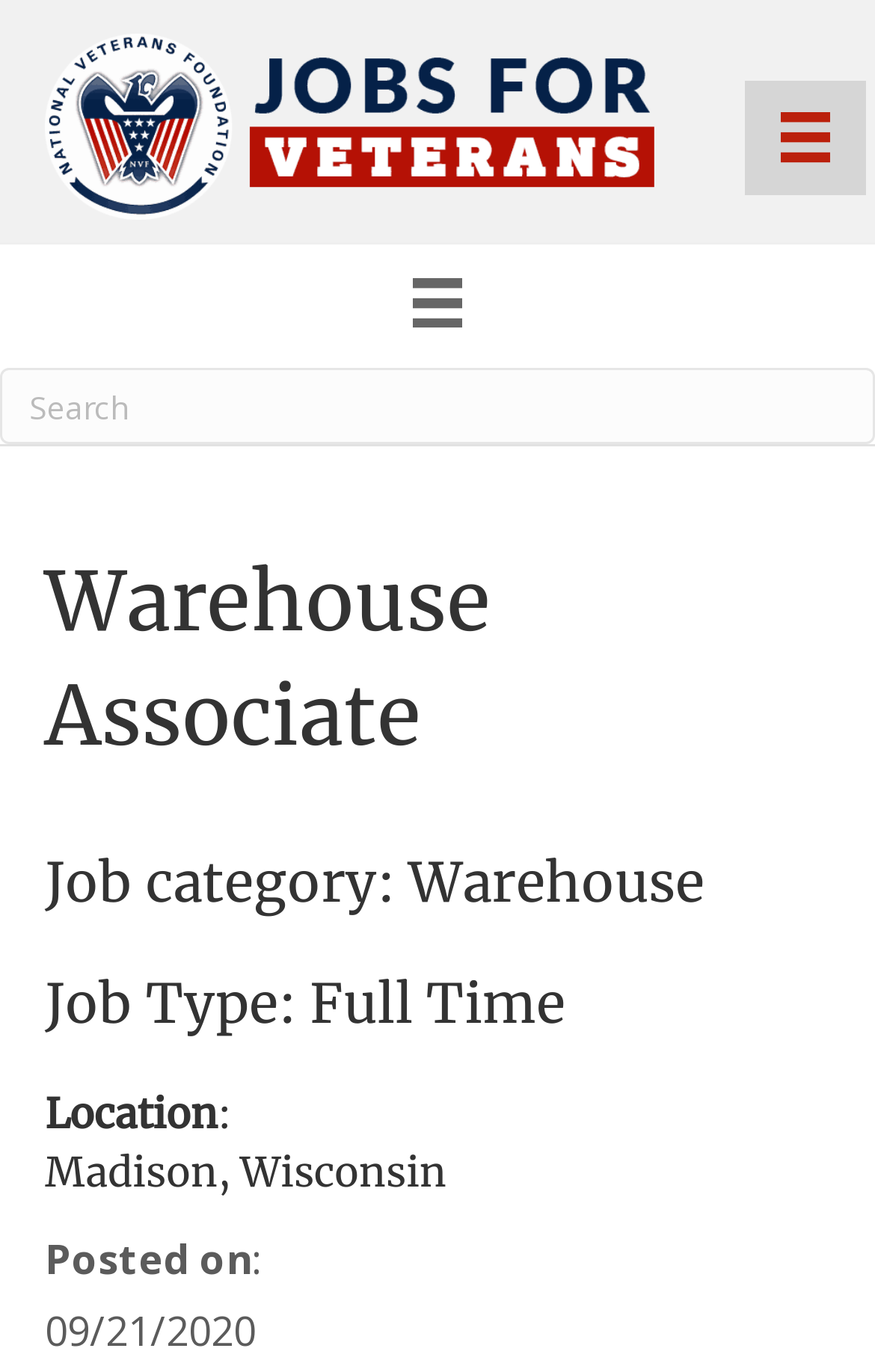What is the logo of the website?
Using the image, respond with a single word or phrase.

Jobs for Veterans